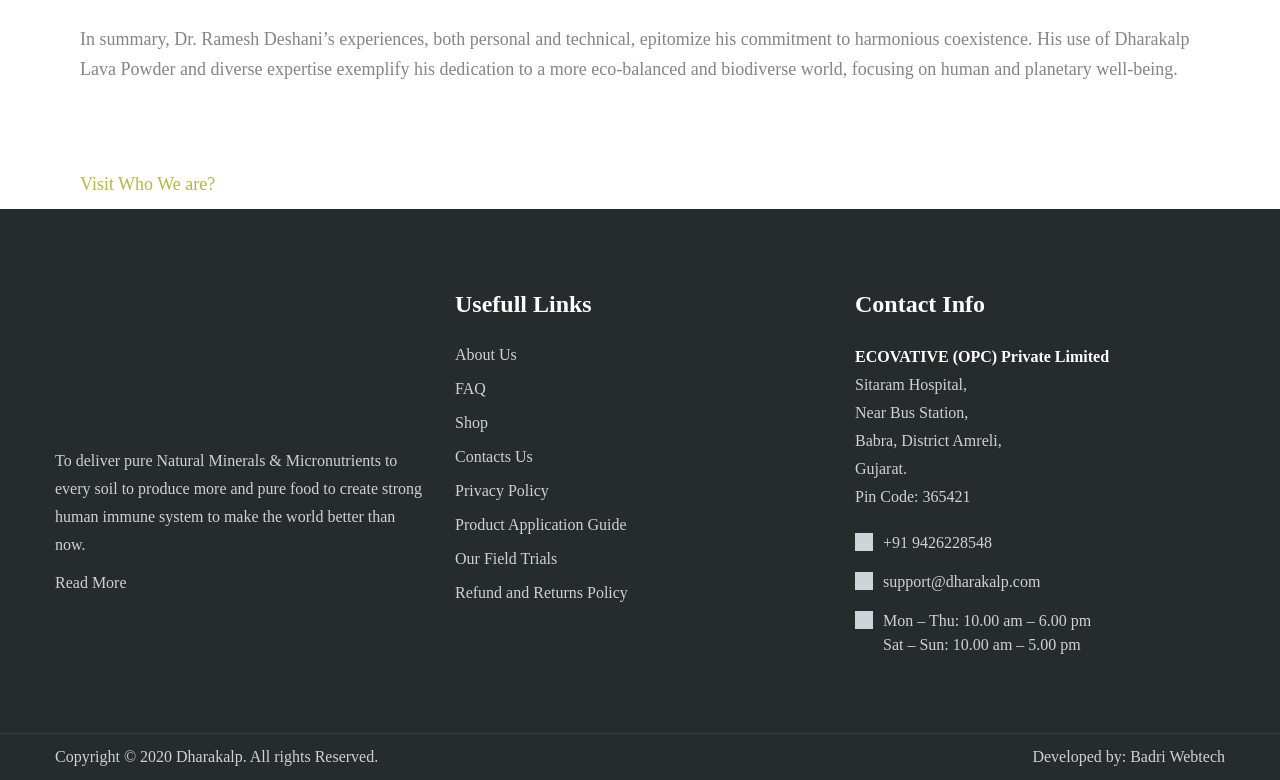Predict the bounding box of the UI element based on this description: "Product Application Guide".

[0.355, 0.661, 0.489, 0.683]